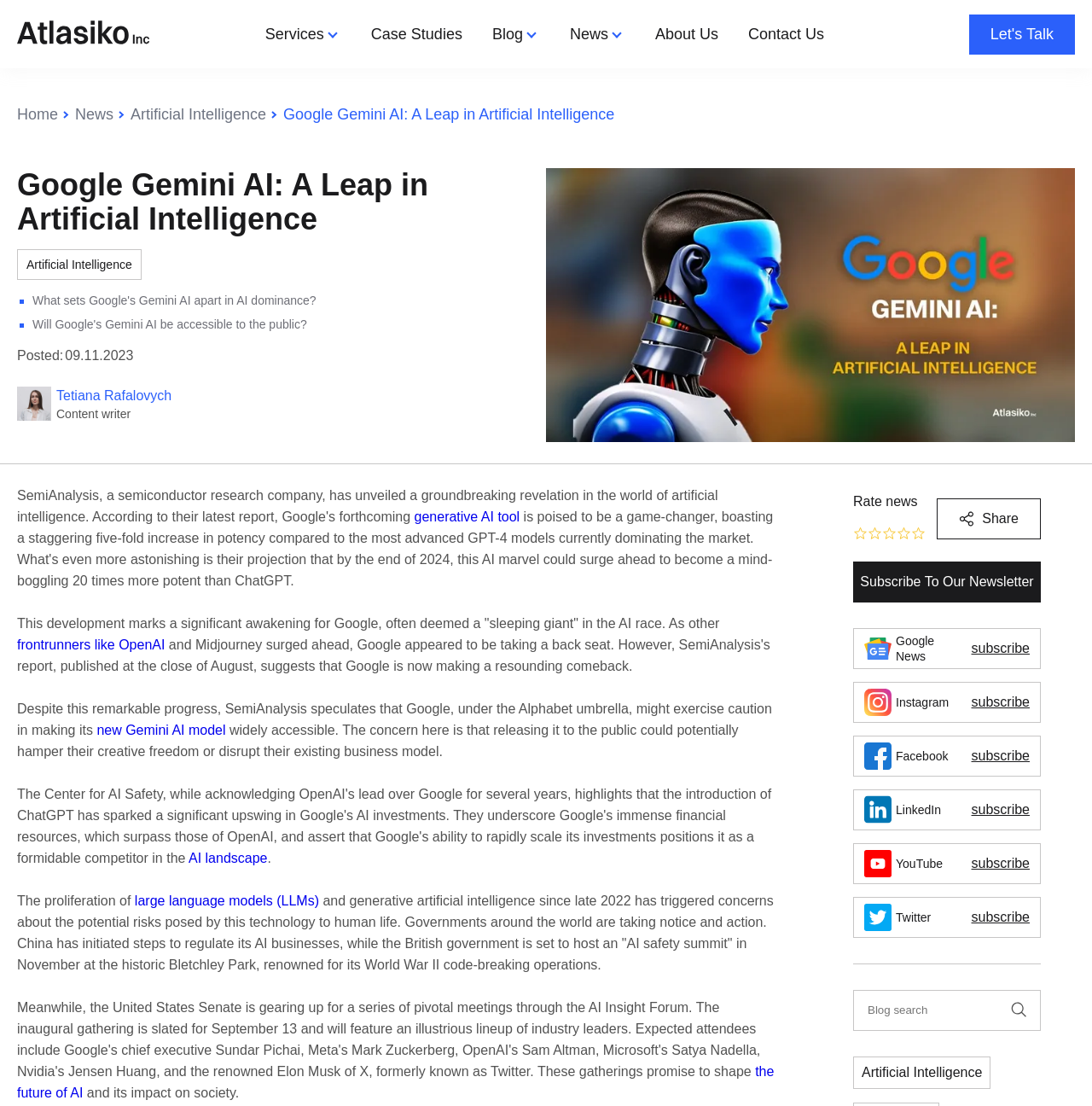Identify and provide the main heading of the webpage.

Google Gemini AI: A Leap in Artificial Intelligence